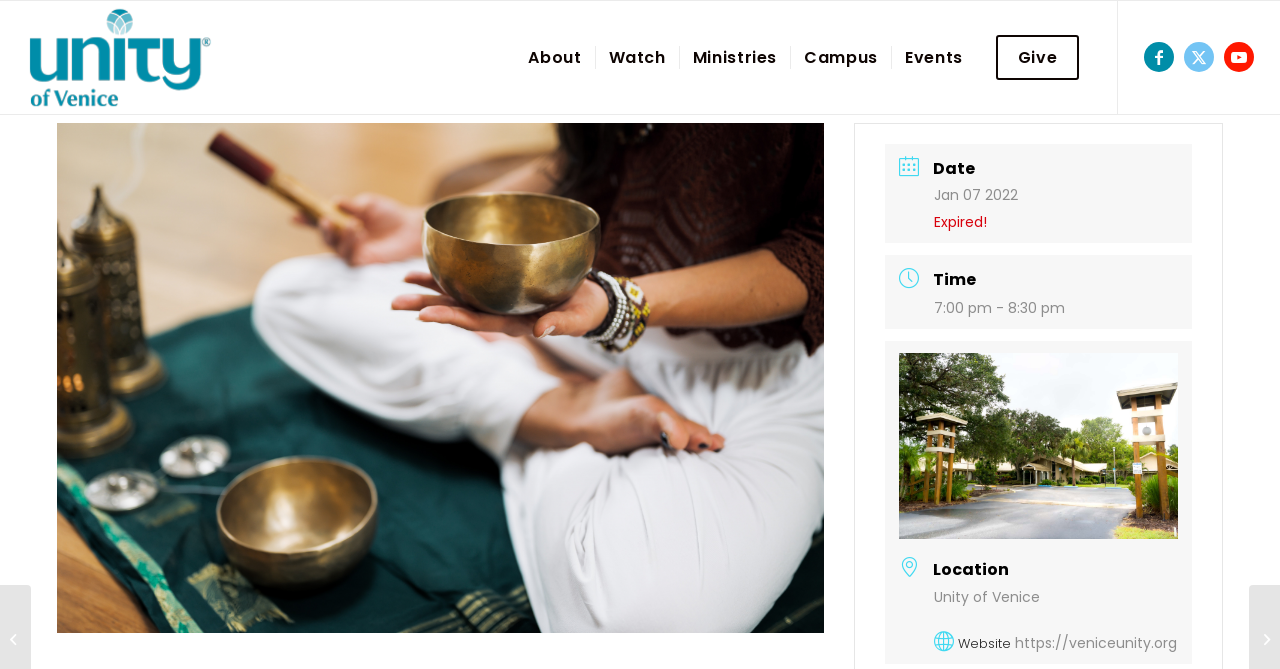Where is the event taking place?
Carefully analyze the image and provide a thorough answer to the question.

I found the location of the event by looking at the 'Location' section, which is located at the bottom of the page. The location is specified as 'Unity of Venice'.